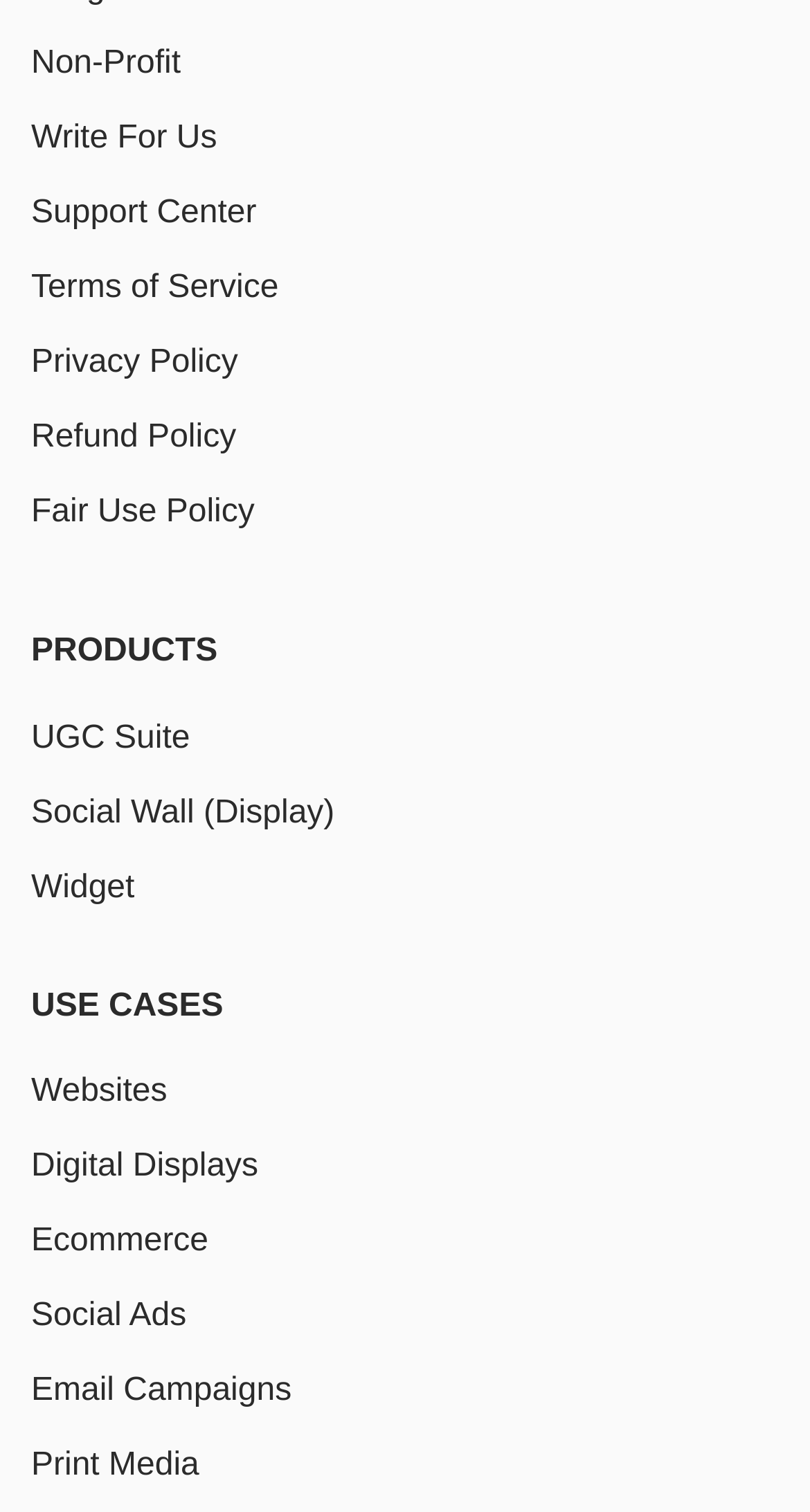Identify the bounding box for the UI element described as: "Ecommerce". Ensure the coordinates are four float numbers between 0 and 1, formatted as [left, top, right, bottom].

[0.038, 0.805, 0.257, 0.838]